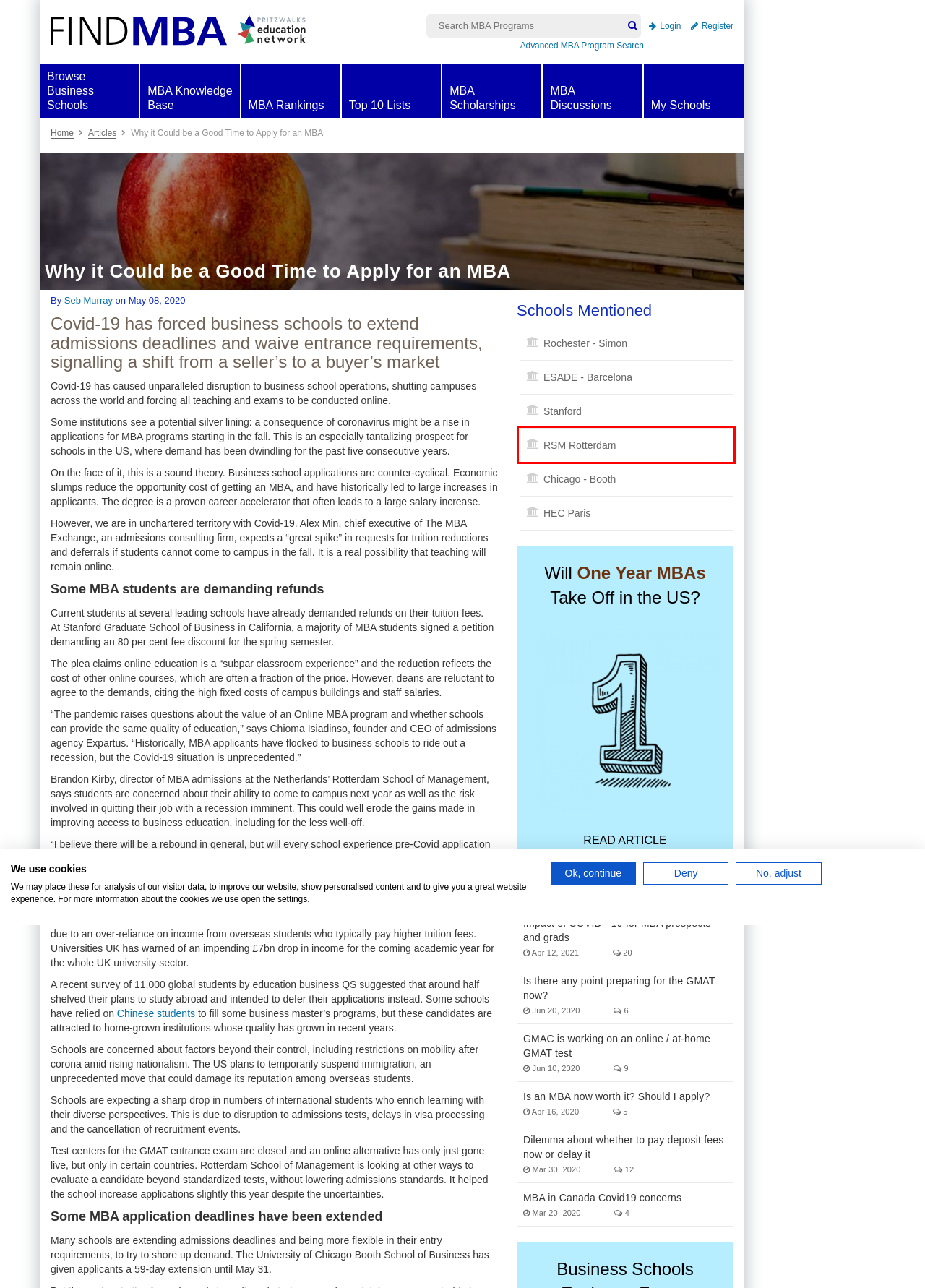Examine the screenshot of a webpage with a red rectangle bounding box. Select the most accurate webpage description that matches the new webpage after clicking the element within the bounding box. Here are the candidates:
A. University of Rochester - Simon Graduate School of Business Administration | FIND MBA
B. Register | FIND MBA
C. Stanford University - Stanford Graduate School of Business (GSB) | FIND MBA
D. The University of Chicago Booth School of Business | FIND MBA
E. Top 10 Lists | FIND MBA
F. MBA Program Search | FIND MBA
G. ESADE Business School - Barcelona Campus | FIND MBA
H. Find MBA Schools Worldwide • A Comprehensive MBA Resource | FIND MBA

D